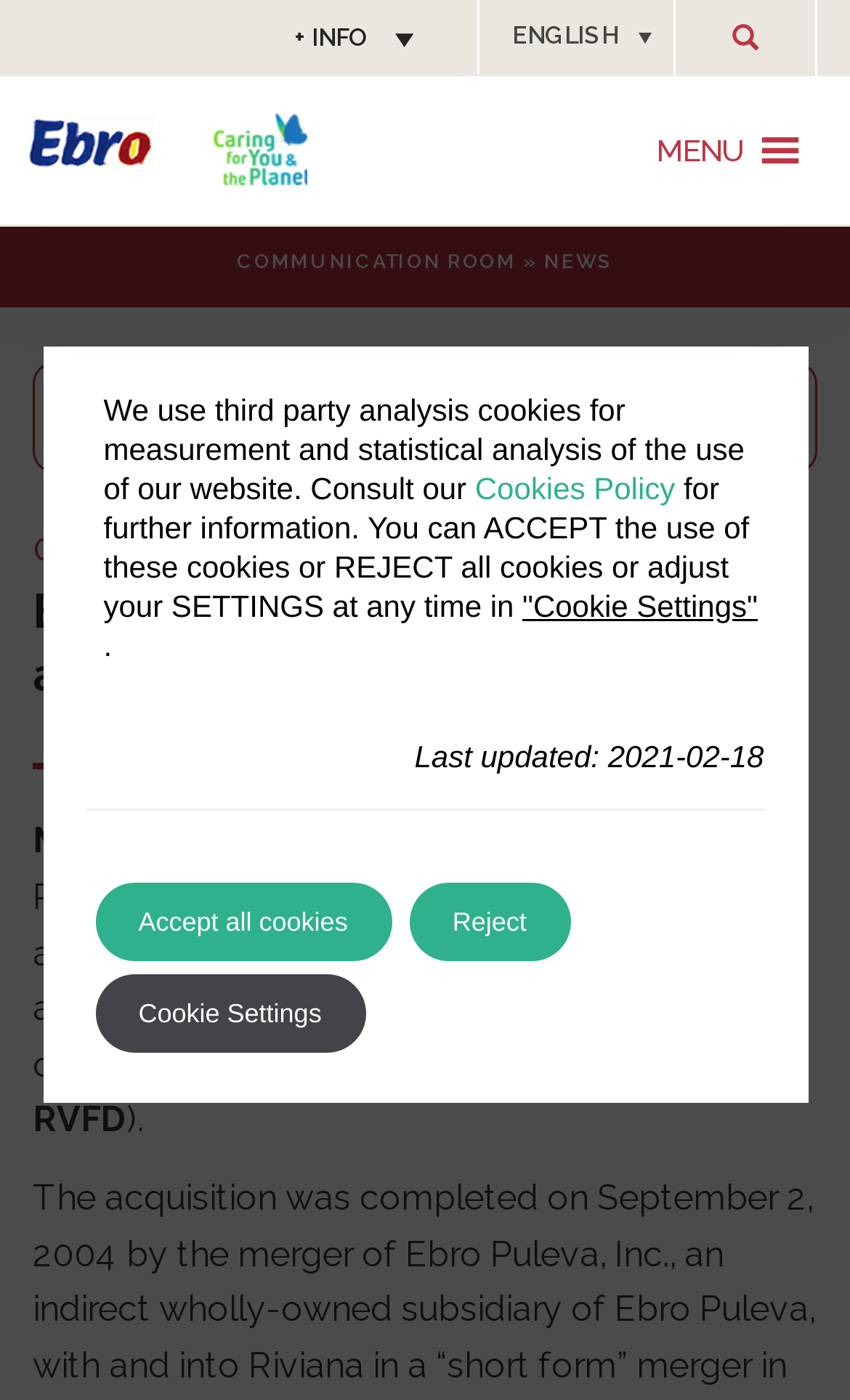What is the date of the last update of the webpage?
Answer the question with detailed information derived from the image.

The answer can be found at the bottom of the webpage, where it is stated 'Last updated: 2021-02-18'. This indicates that the webpage was last updated on February 18, 2021.